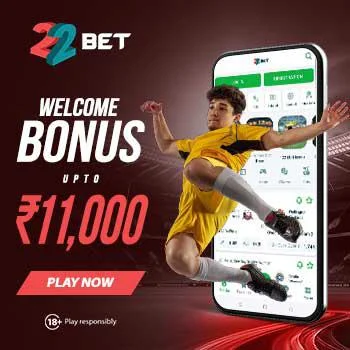Explain what the image portrays in a detailed manner.

The image features a dynamic promotional advertisement for 22bet, a betting platform. Central to the design is a young male soccer player in mid-air, embodying the thrill and excitement of sports. He is wearing a vibrant yellow soccer uniform, which captures attention against a dark, dramatic background resembling a stadium atmosphere. 

To the right of the player, a large mobile phone screen showcases the 22bet app interface, highlighting various betting options and features. The text prominently displayed at the top reads "WELCOME BONUS," indicating a promotional offer available for new users. Below this, it specifies "UPTO ₹11,000," drawing potential customers into the offer, while a bold "PLAY NOW" call-to-action button encourages immediate engagement. Additionally, there's a reminder that users must be 18 years or older to participate, emphasizing responsible gaming. The overall composition combines excitement and accessibility, targeting sports enthusiasts looking to engage with betting in a user-friendly manner.